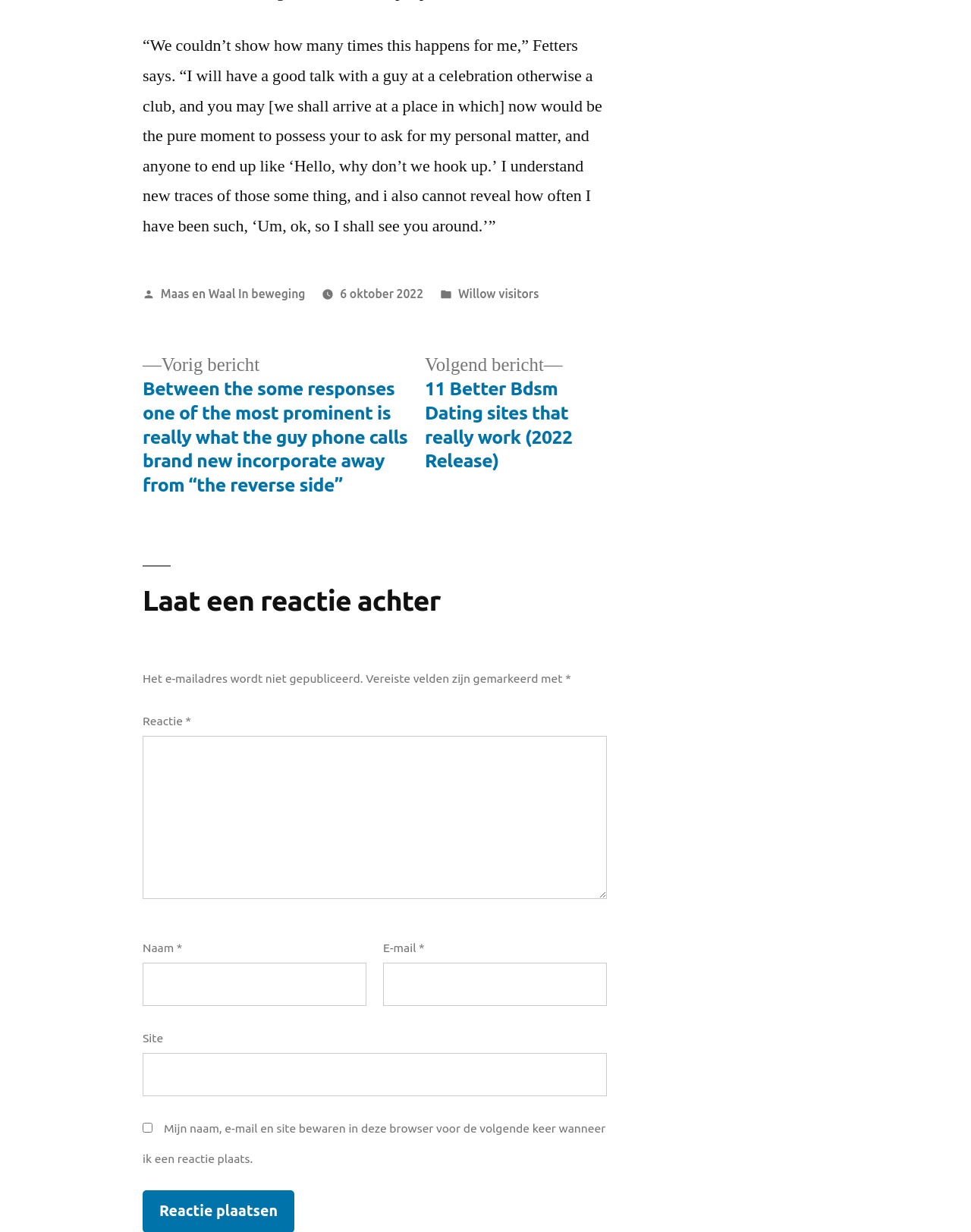Identify the bounding box for the given UI element using the description provided. Coordinates should be in the format (top-left x, top-left y, bottom-right x, bottom-right y) and must be between 0 and 1. Here is the description: parent_node: Site name="url"

[0.147, 0.855, 0.625, 0.89]